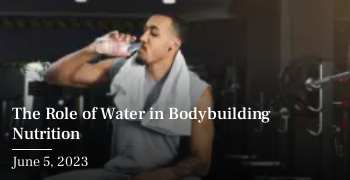Where is the scene taking place?
Answer the question with a single word or phrase derived from the image.

A gym